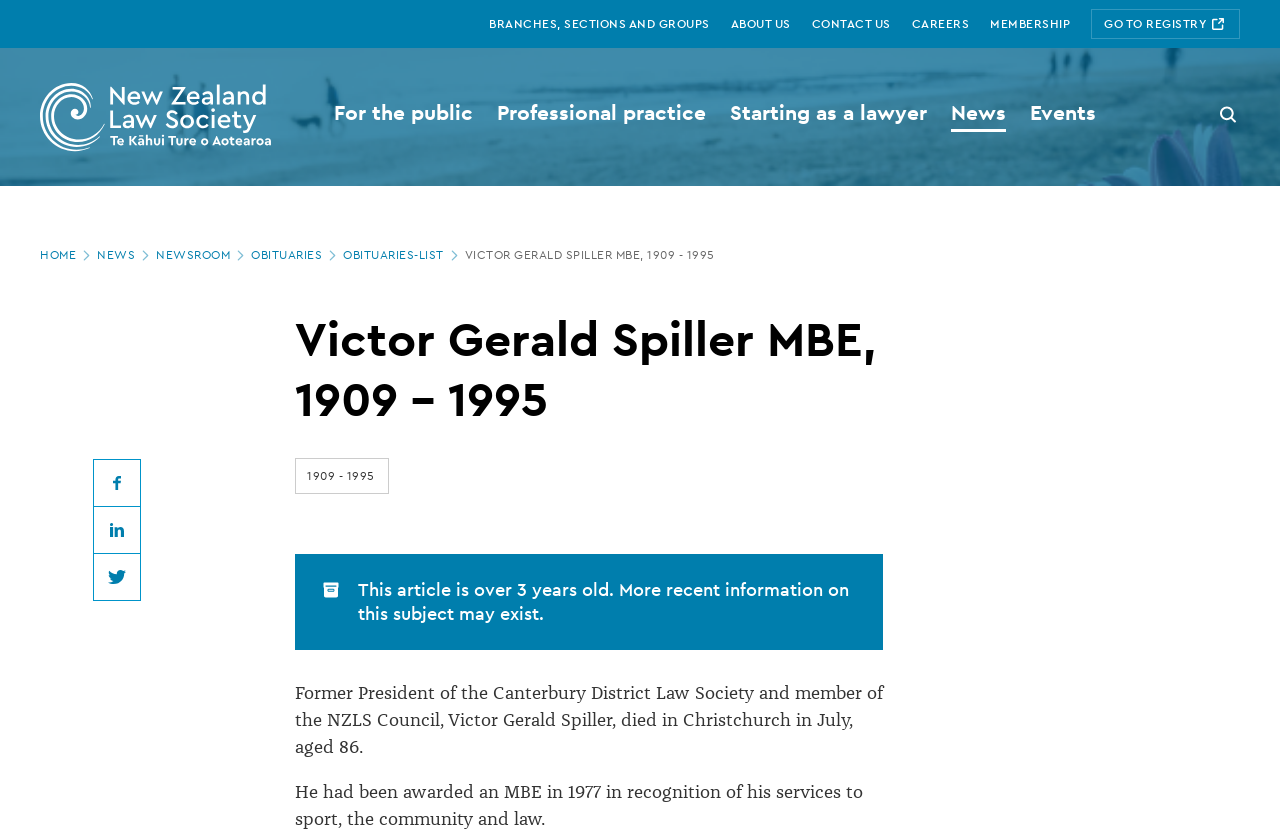Using the webpage screenshot, locate the HTML element that fits the following description and provide its bounding box: "News".

[0.734, 0.072, 0.795, 0.21]